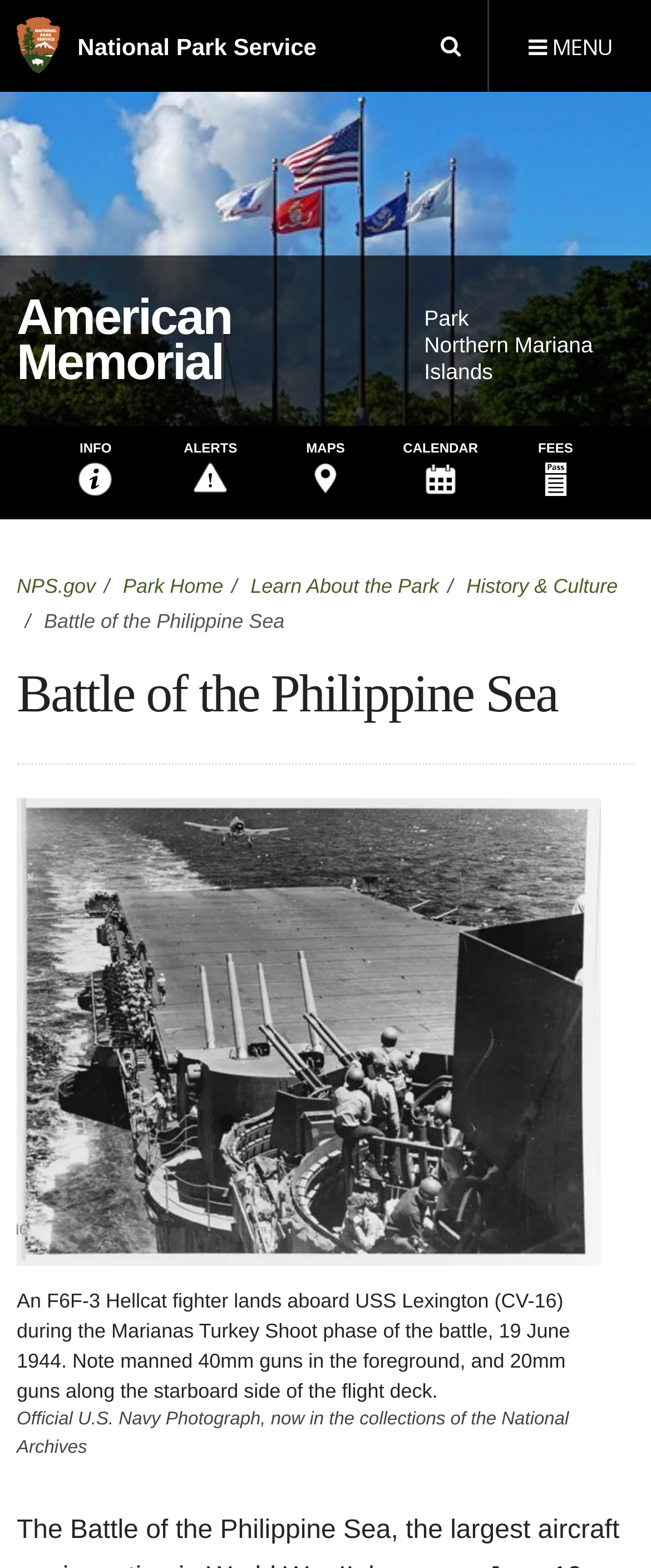Using the format (top-left x, top-left y, bottom-right x, bottom-right y), and given the element description, identify the bounding box coordinates within the screenshot: Park Home

[0.189, 0.366, 0.343, 0.381]